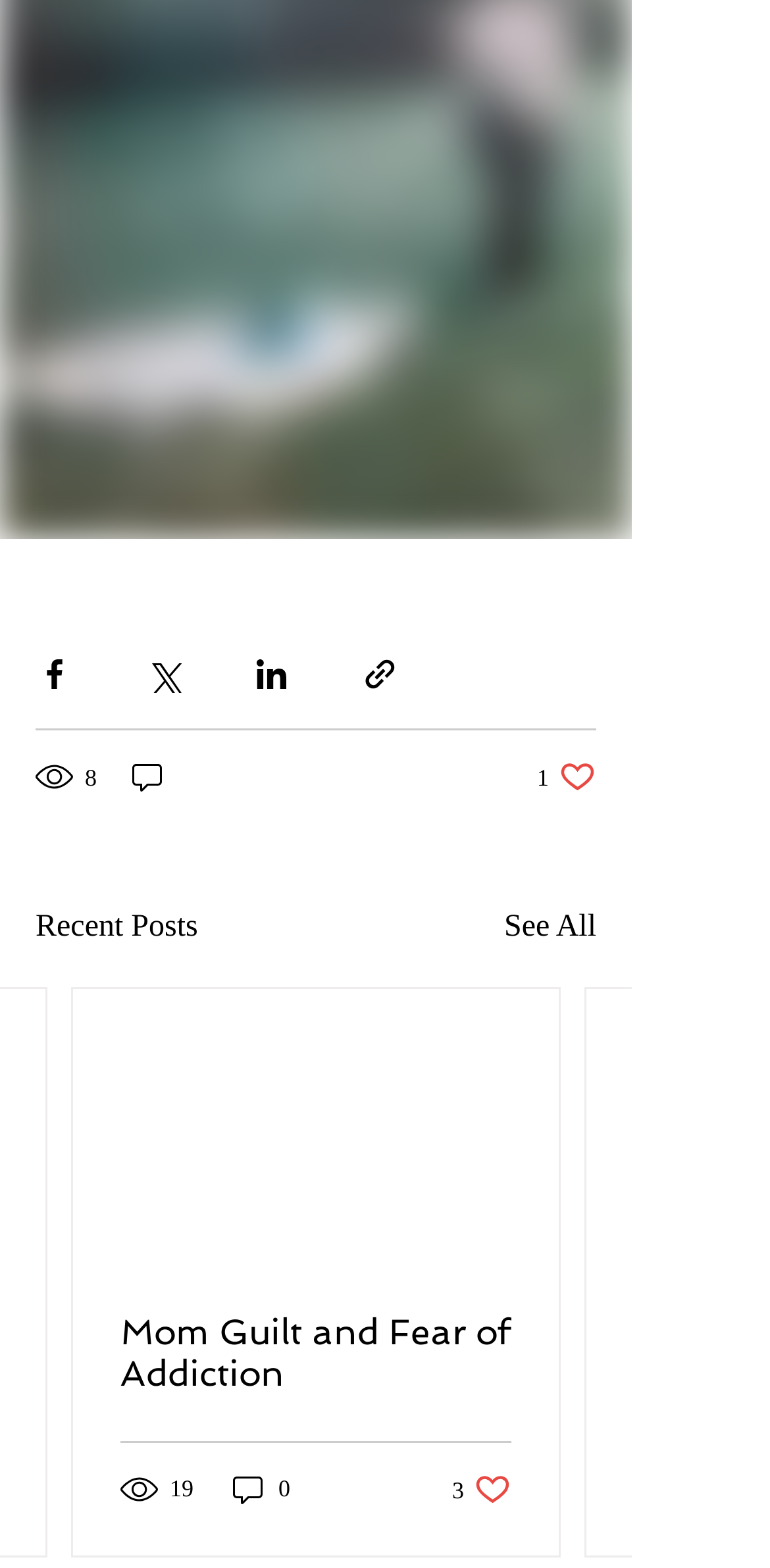Identify the bounding box coordinates for the element you need to click to achieve the following task: "View recent posts". Provide the bounding box coordinates as four float numbers between 0 and 1, in the form [left, top, right, bottom].

[0.046, 0.577, 0.257, 0.607]